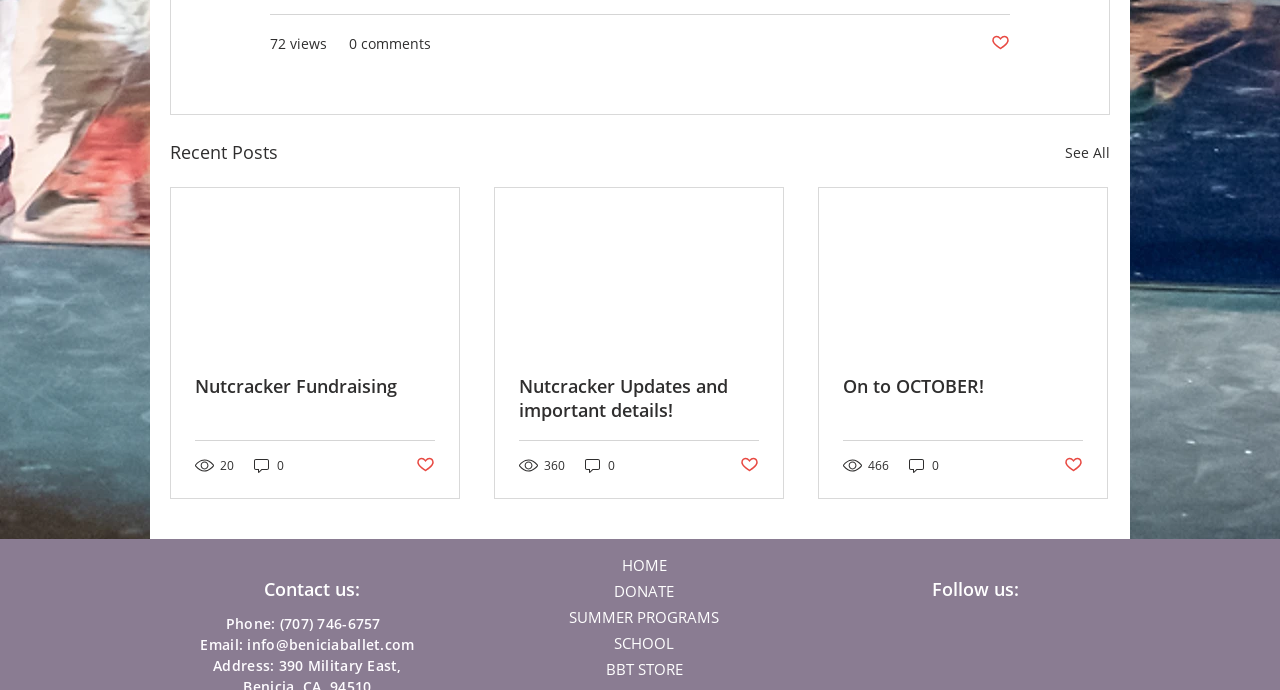How can users contact the organization?
Answer the question with as much detail as you can, using the image as a reference.

The webpage provides contact information, including a phone number, email address, and physical address, which users can use to get in touch with the organization.